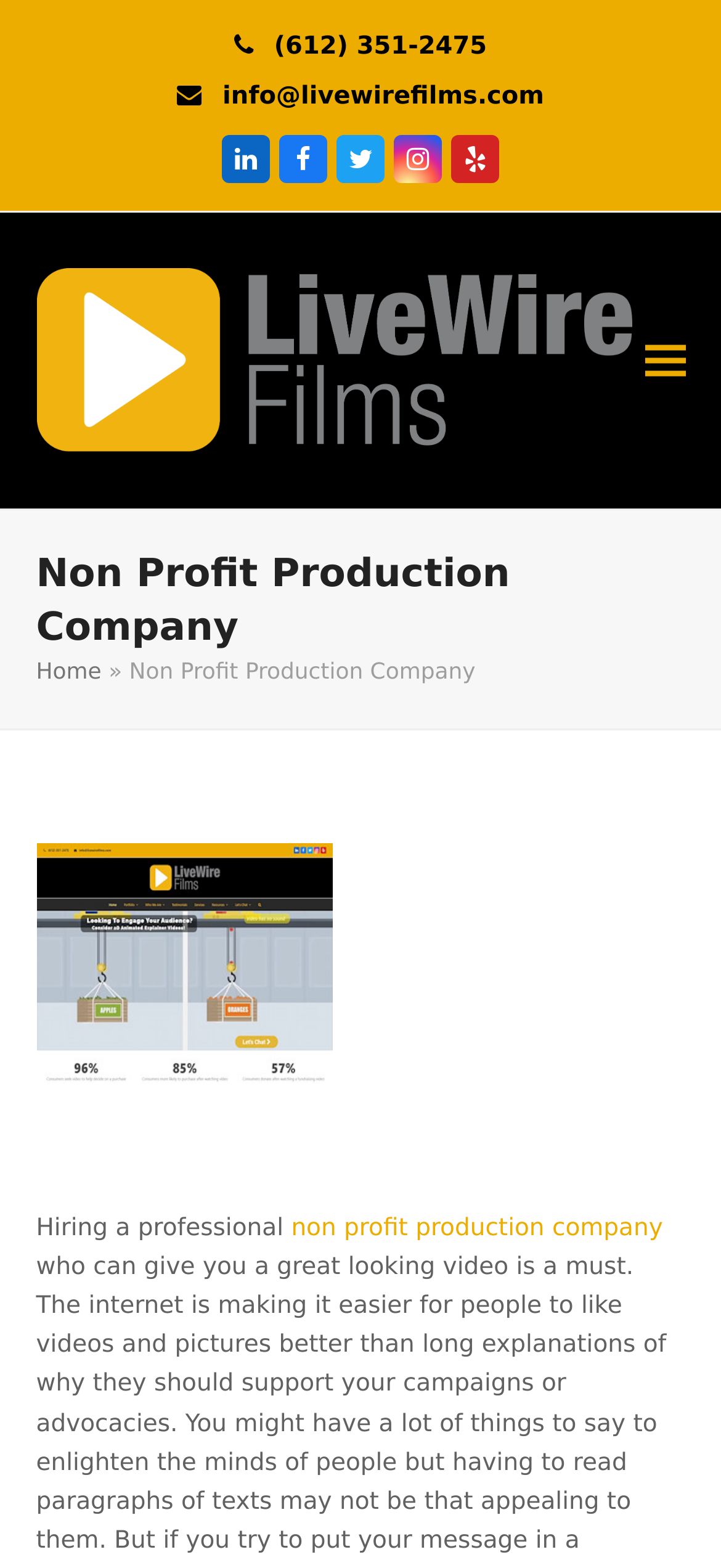Please identify the coordinates of the bounding box for the clickable region that will accomplish this instruction: "Send an email to the company".

[0.309, 0.053, 0.755, 0.07]